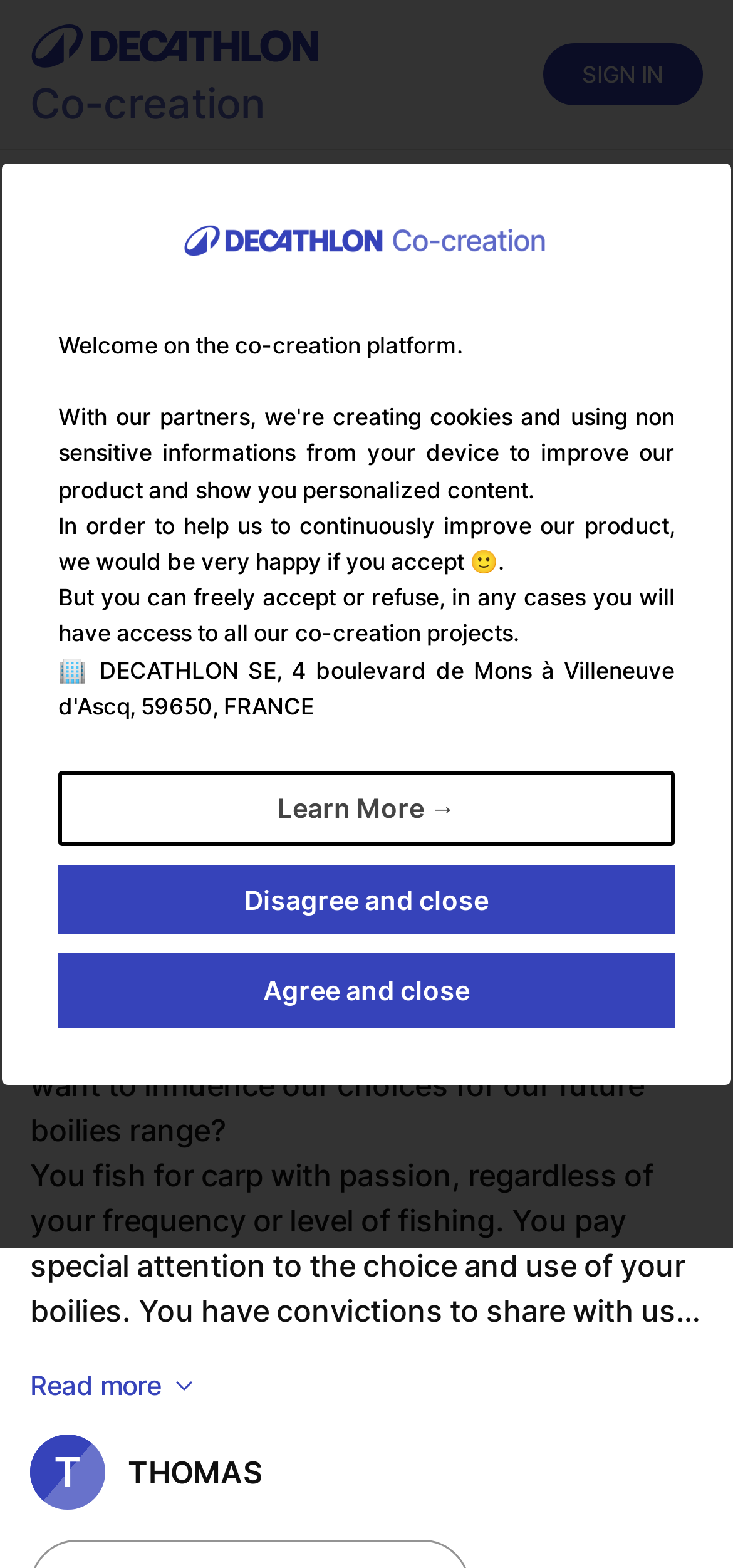Please locate the clickable area by providing the bounding box coordinates to follow this instruction: "Click the 'Co-creation' link".

[0.041, 0.016, 0.436, 0.079]